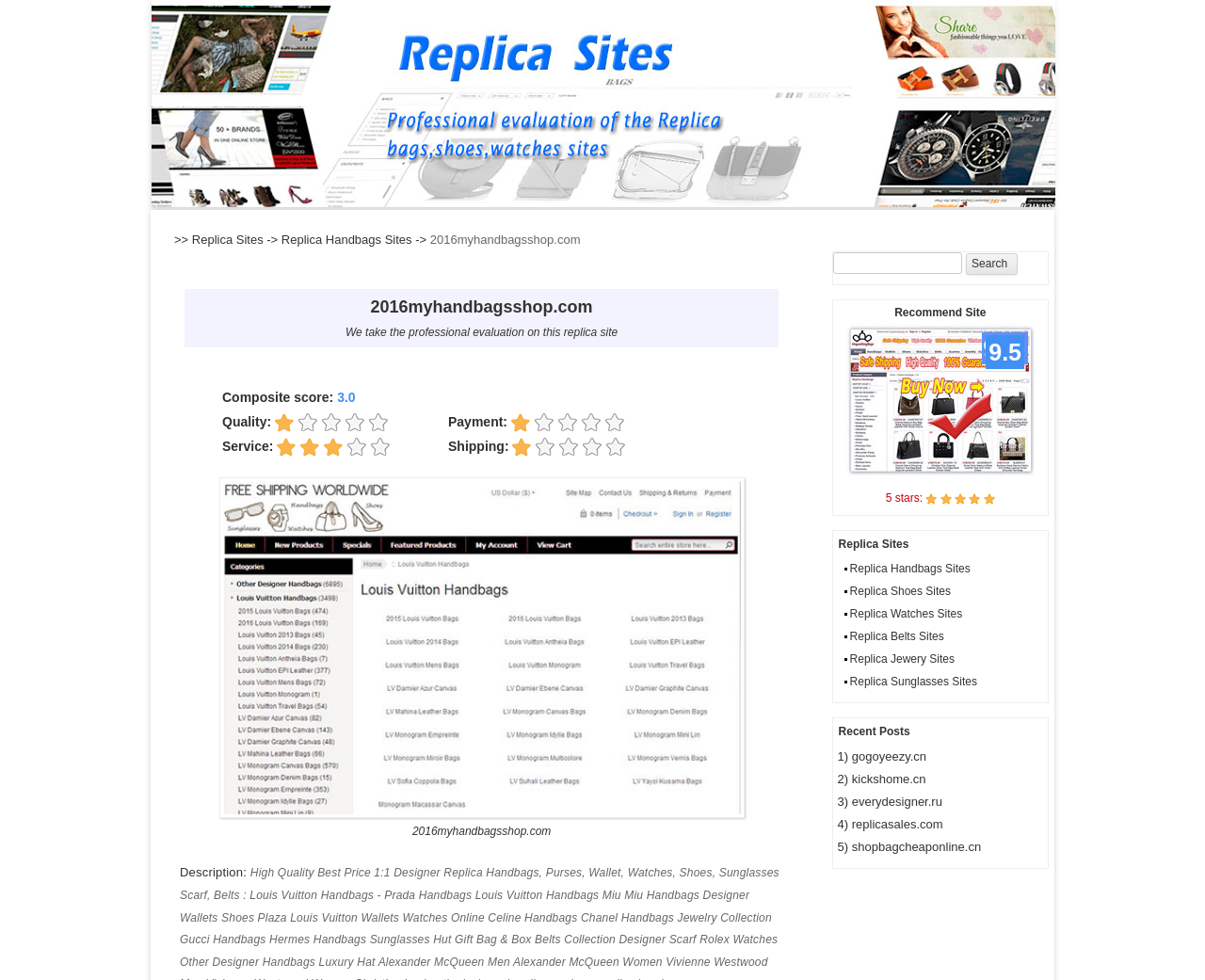How many stars does the recommended site have?
Using the image as a reference, answer the question with a short word or phrase.

5 stars